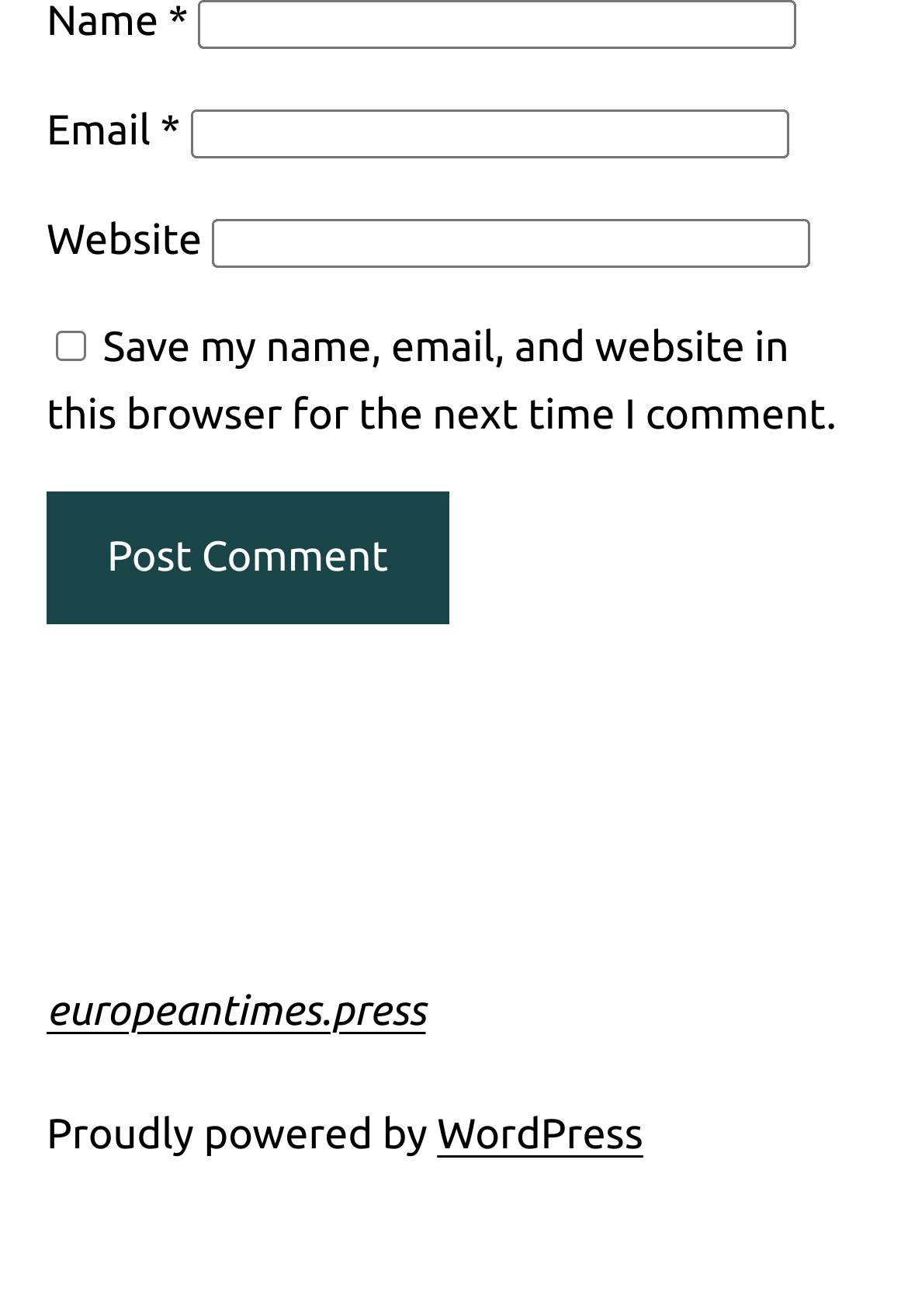What is the purpose of the button at the bottom of the page?
Look at the webpage screenshot and answer the question with a detailed explanation.

The button element at the bottom of the page has a text 'Post Comment' which suggests that its purpose is to submit a comment or post.